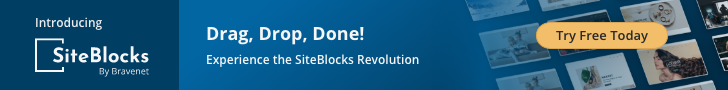Break down the image into a detailed narrative.

The image features a promotional banner for SiteBlocks, a web development tool by Bravenet that simplifies website creation with its drag-and-drop functionality. The design prominently showcases the tagline "Drag, Drop, Done!" emphasizing the ease and efficiency of the platform. Complemented by a vibrant blue background, the banner invites users to "Experience the SiteBlocks Revolution" and encourages them to "Try Free Today" through a prominent call-to-action button. The visual elements suggest a modern, user-friendly experience aimed at both novices and seasoned web developers looking to create websites effortlessly.